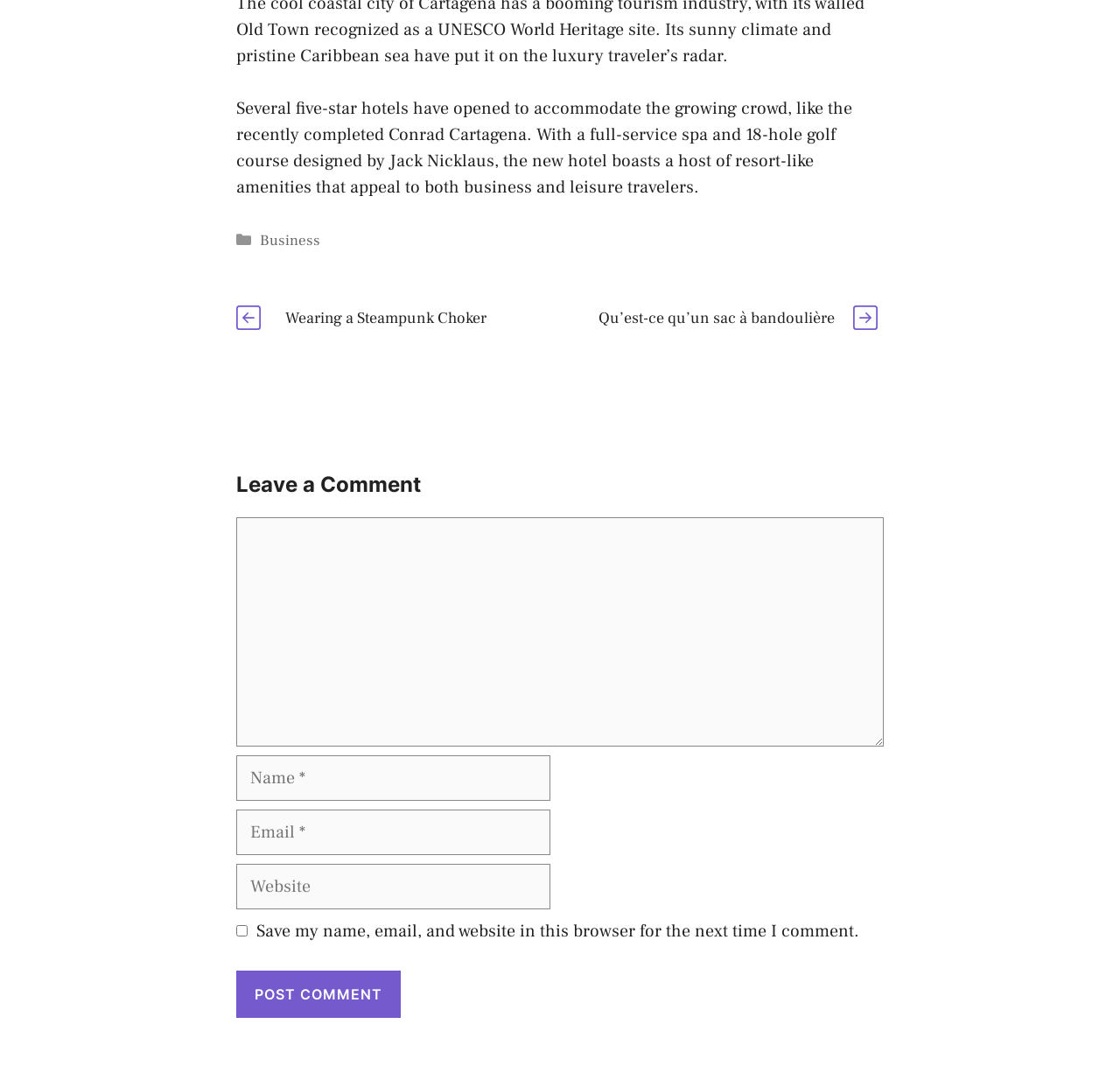Please provide a one-word or short phrase answer to the question:
What is the purpose of the checkbox?

To save user information